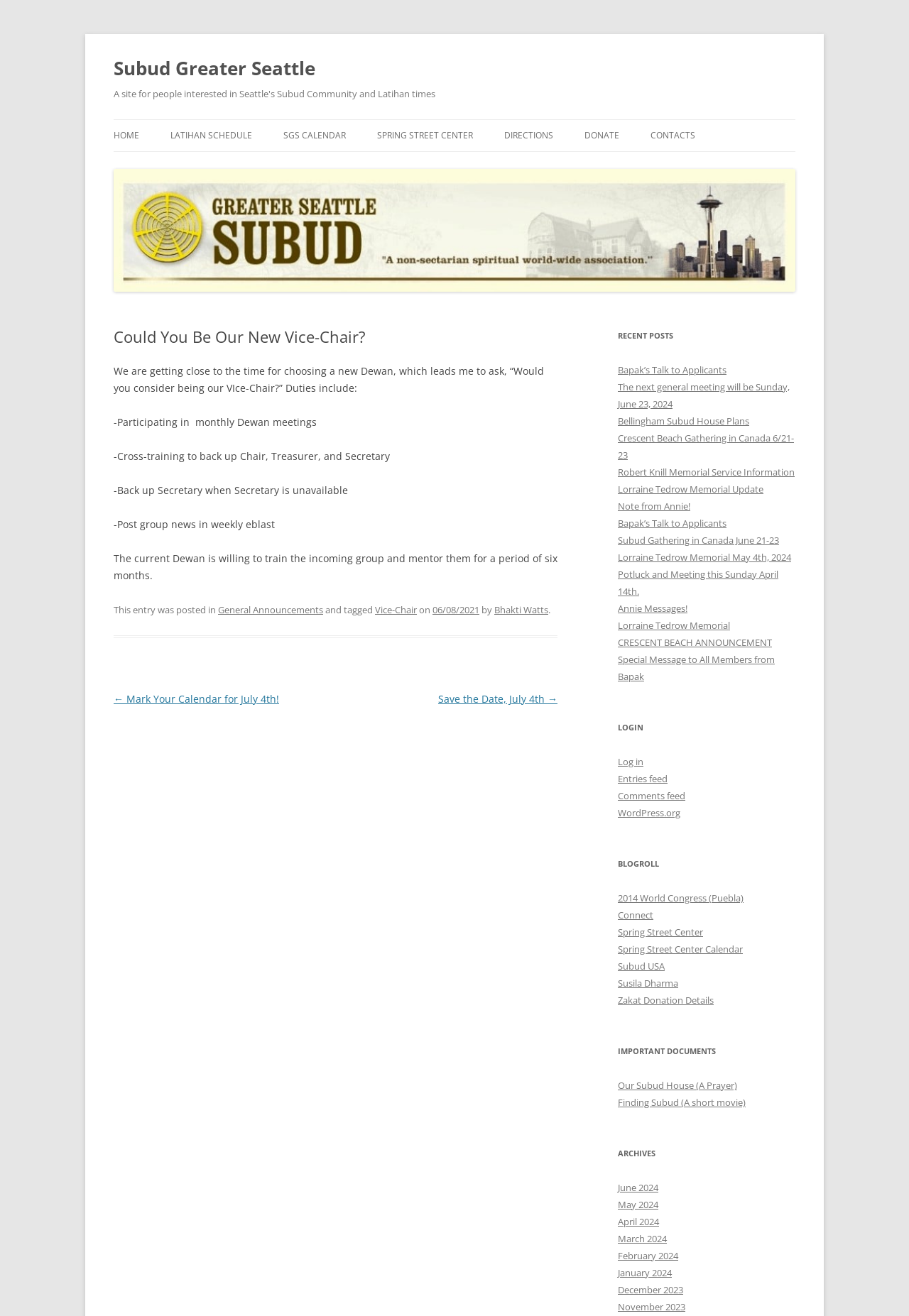Locate the bounding box coordinates of the element that should be clicked to execute the following instruction: "Log in to the website".

[0.68, 0.574, 0.708, 0.584]